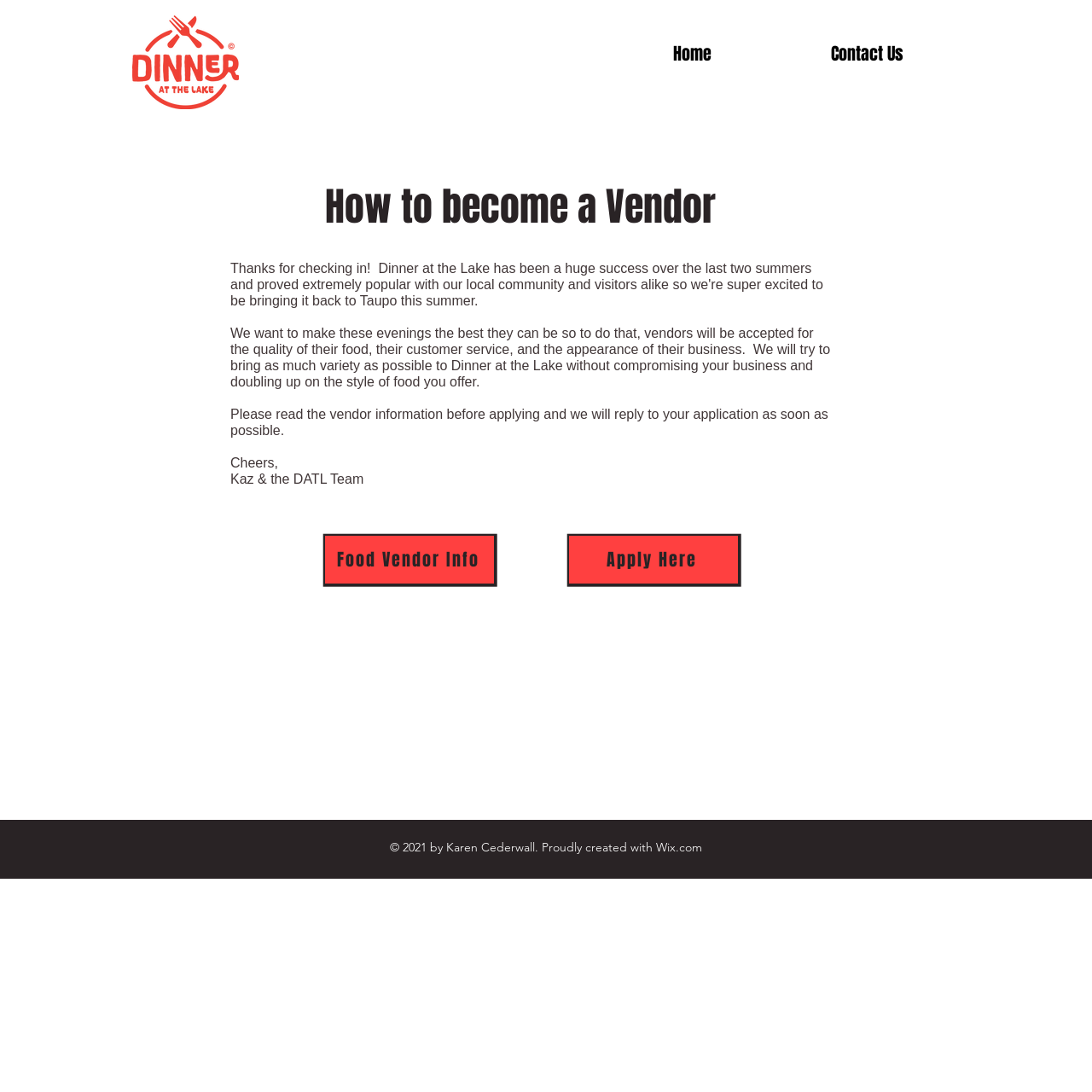Identify the bounding box for the UI element that is described as follows: "Apply Here".

[0.521, 0.491, 0.676, 0.534]